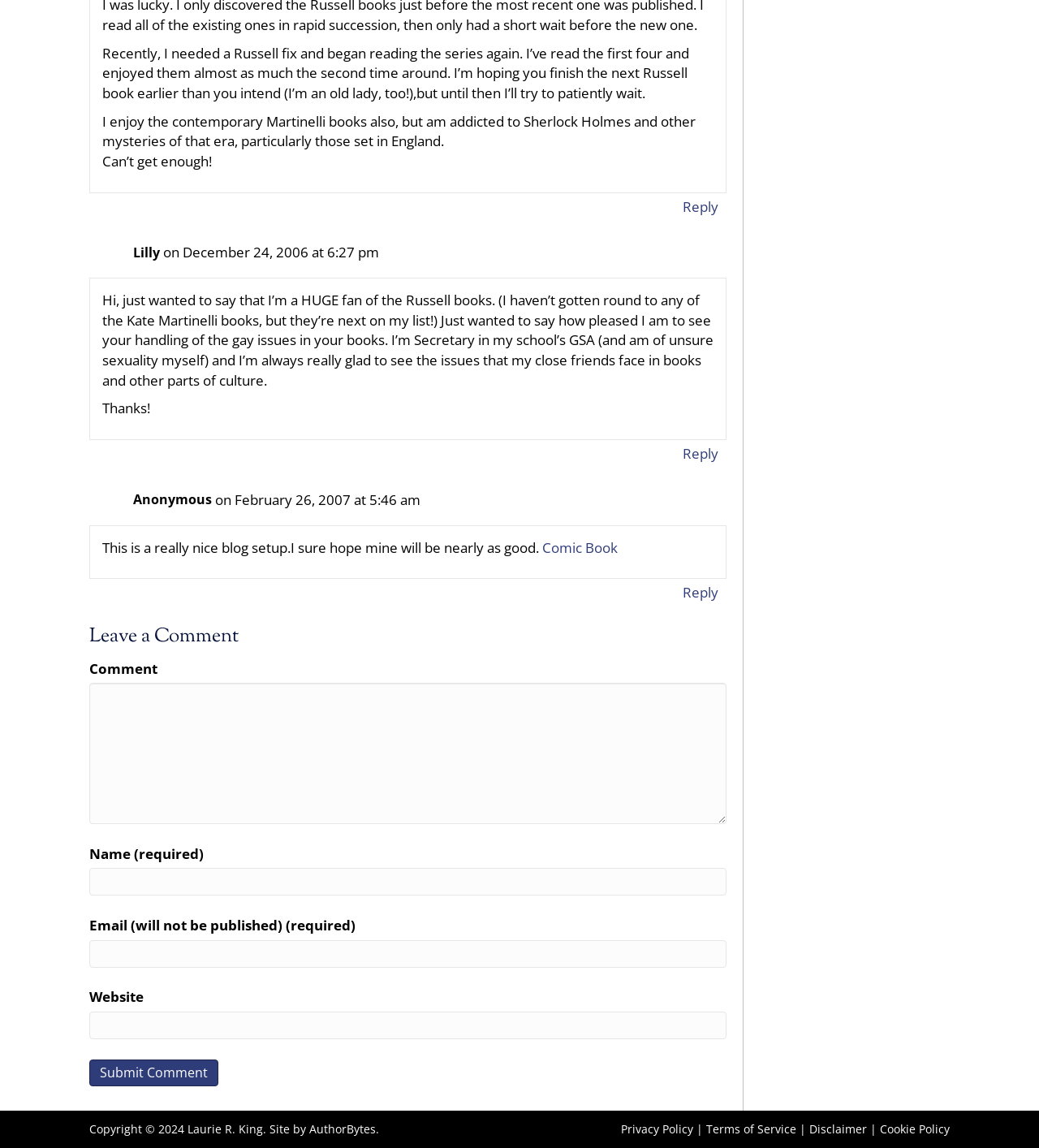Locate the bounding box coordinates of the region to be clicked to comply with the following instruction: "Reply to Anonymous". The coordinates must be four float numbers between 0 and 1, in the form [left, top, right, bottom].

[0.653, 0.504, 0.695, 0.528]